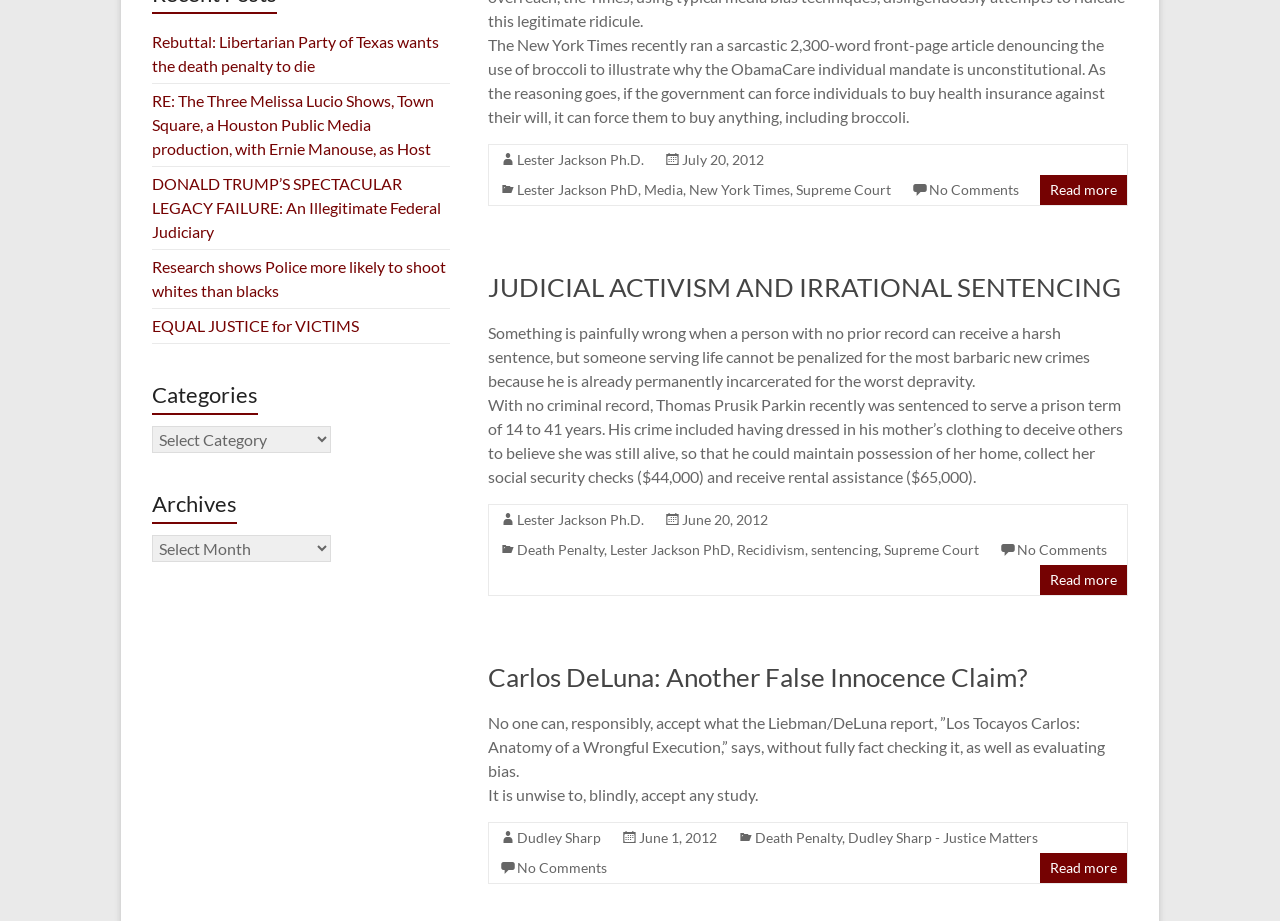Show the bounding box coordinates for the HTML element described as: "EQUAL JUSTICE for VICTIMS".

[0.119, 0.343, 0.281, 0.363]